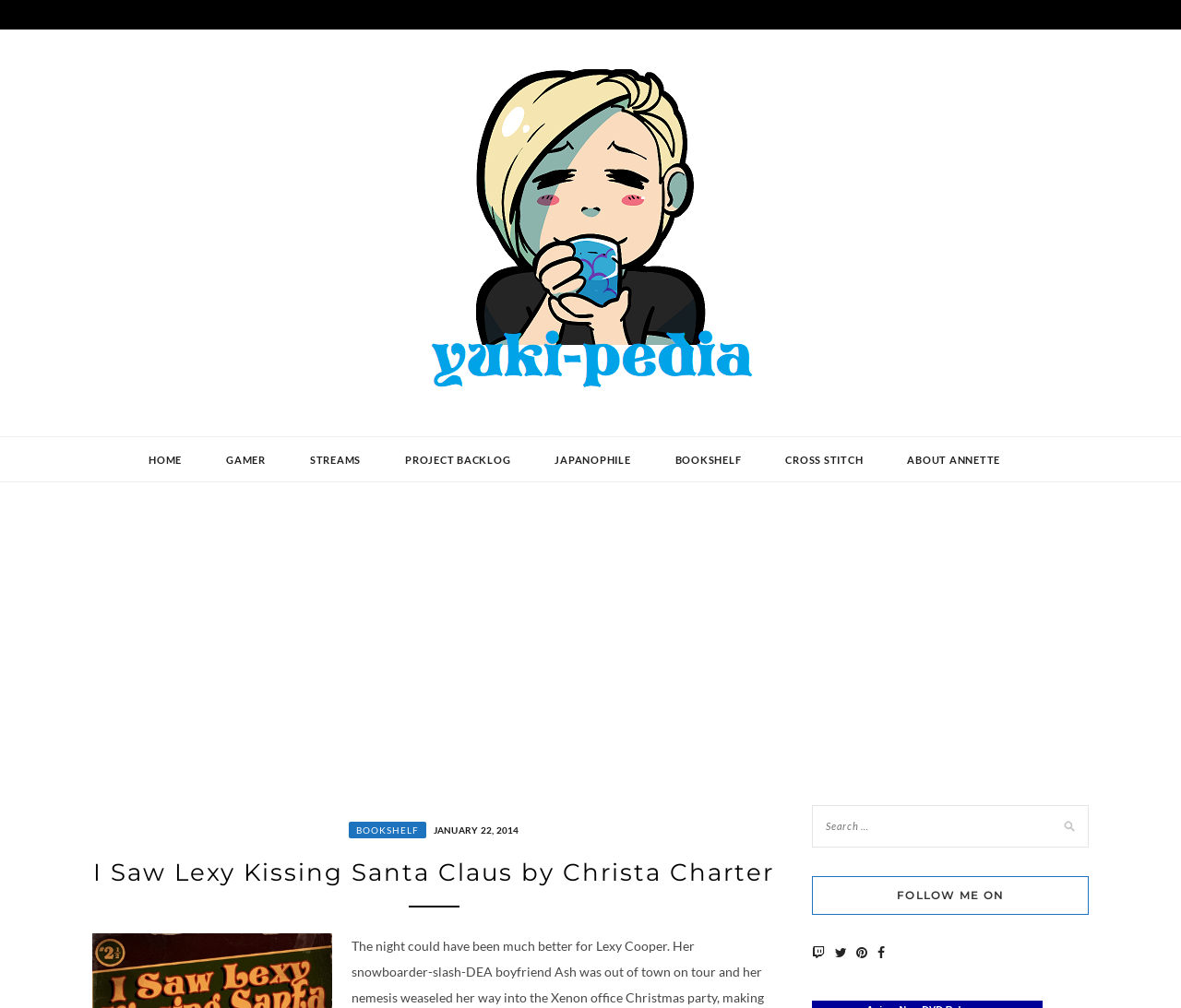Answer the question briefly using a single word or phrase: 
What is the name of the website?

Yuki-Pedia